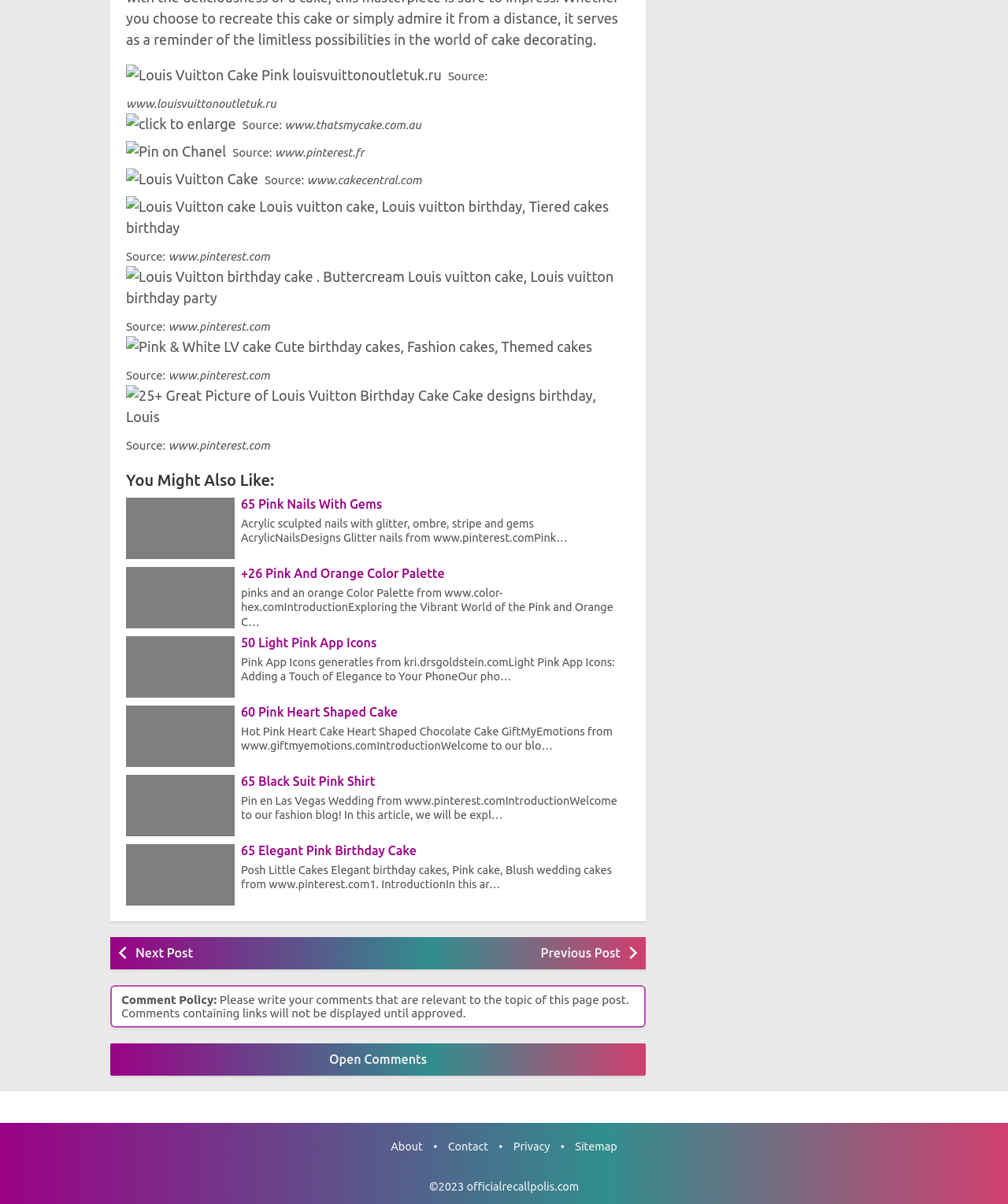Provide the bounding box coordinates of the HTML element described as: "65 Black Suit Pink Shirt". The bounding box coordinates should be four float numbers between 0 and 1, i.e., [left, top, right, bottom].

[0.239, 0.644, 0.625, 0.655]